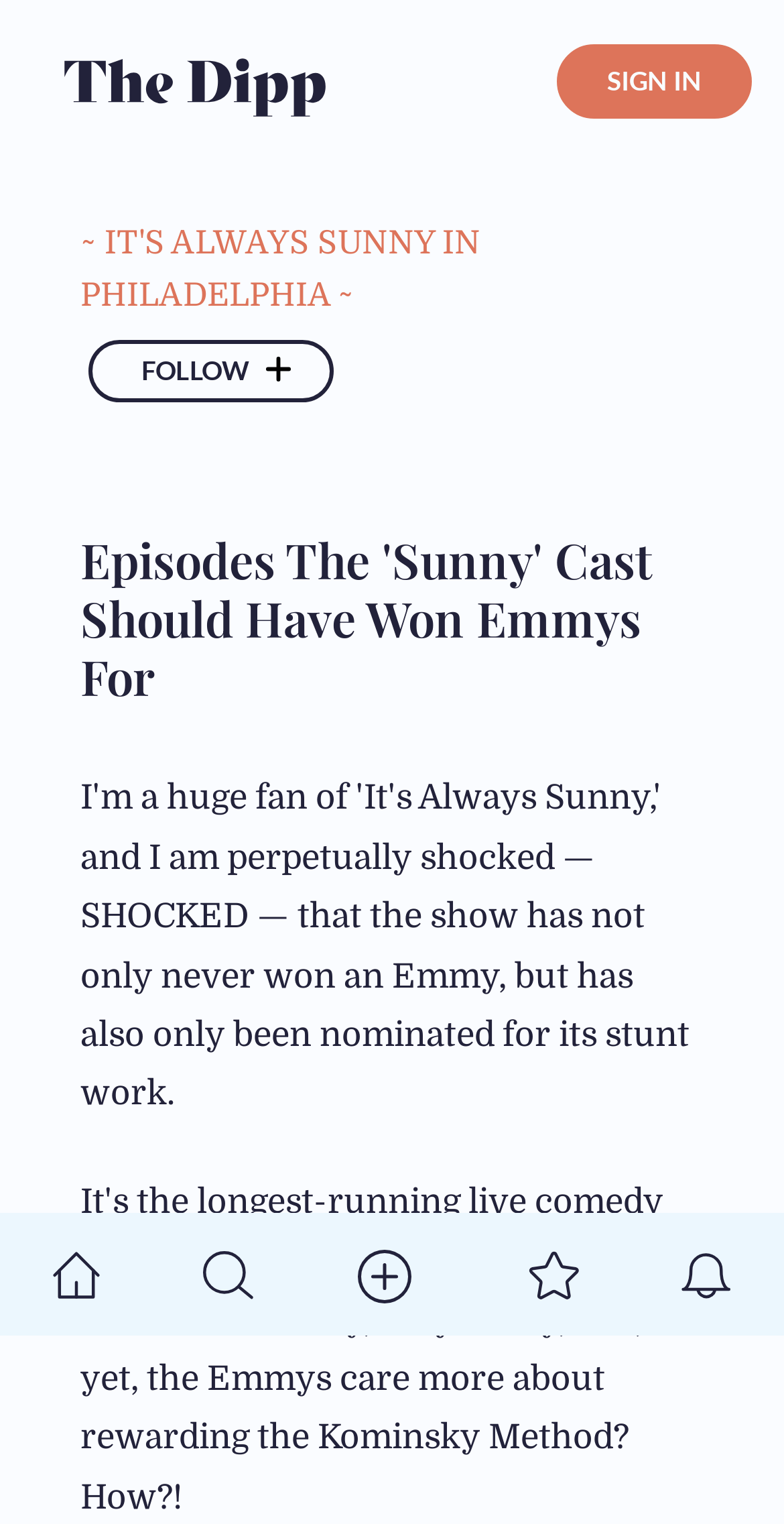How many buttons are on the webpage? Based on the image, give a response in one word or a short phrase.

5